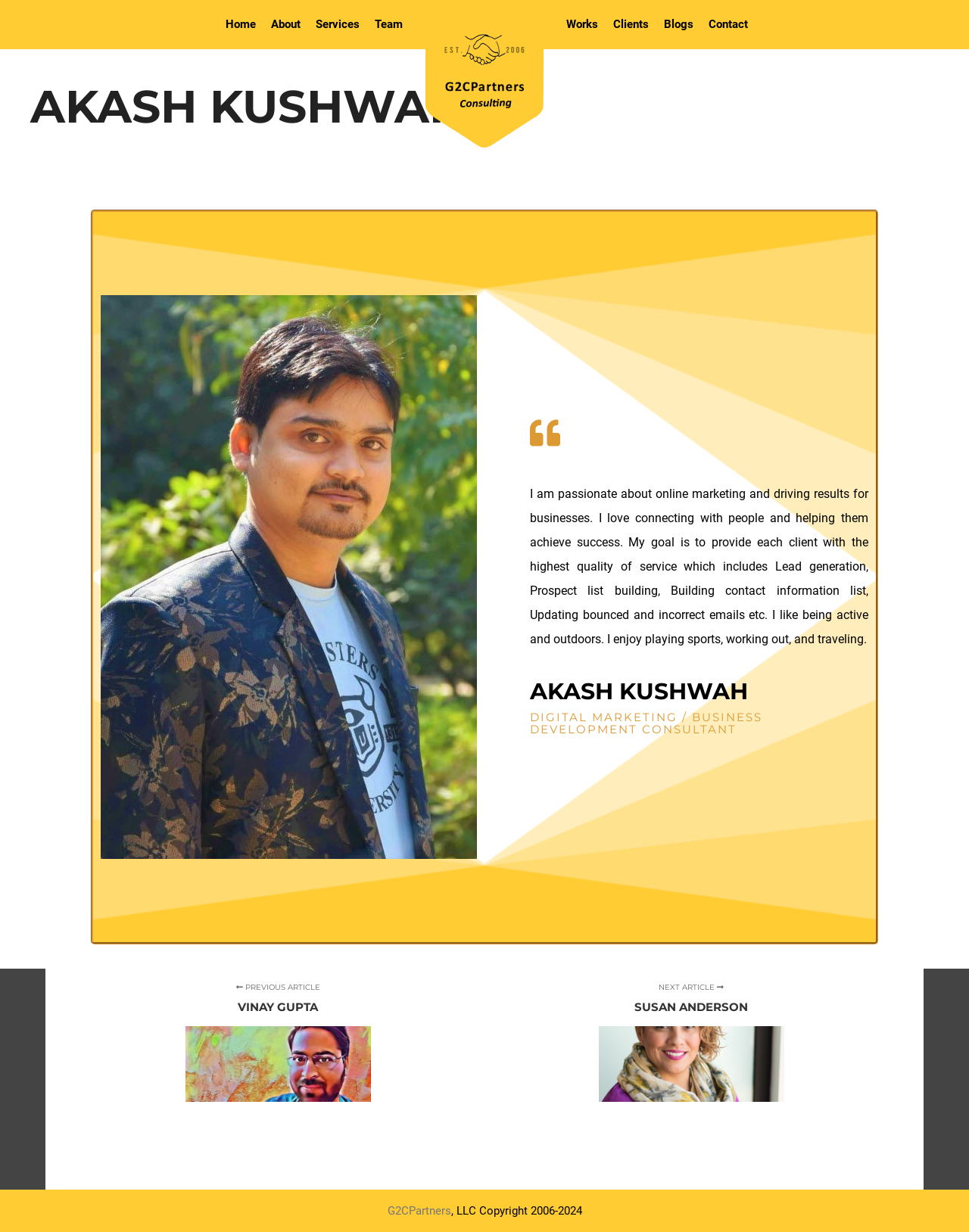Kindly determine the bounding box coordinates for the area that needs to be clicked to execute this instruction: "Read the About section".

[0.272, 0.0, 0.318, 0.04]